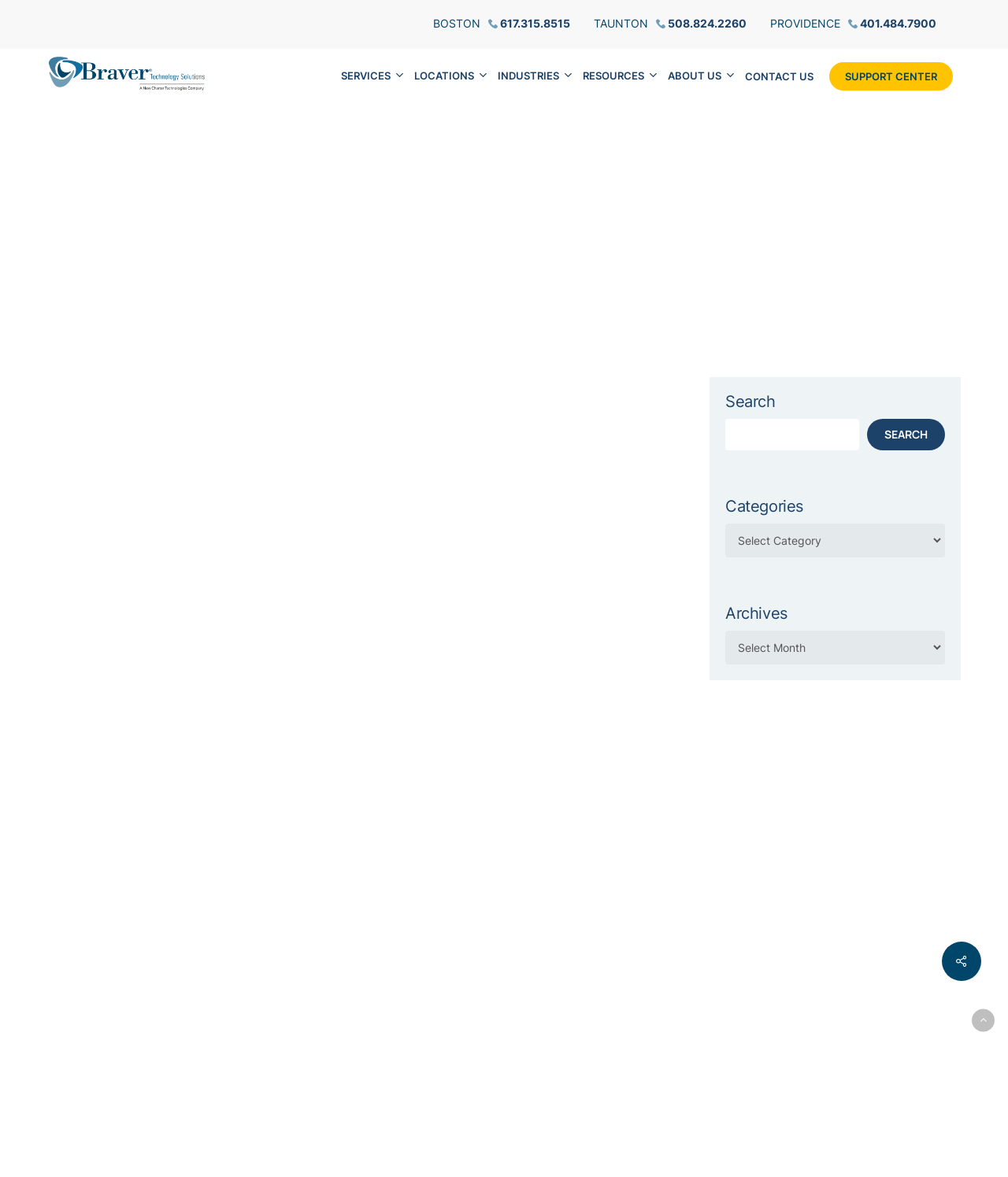Identify the bounding box for the element characterized by the following description: "617.315.8515".

[0.484, 0.017, 0.566, 0.025]